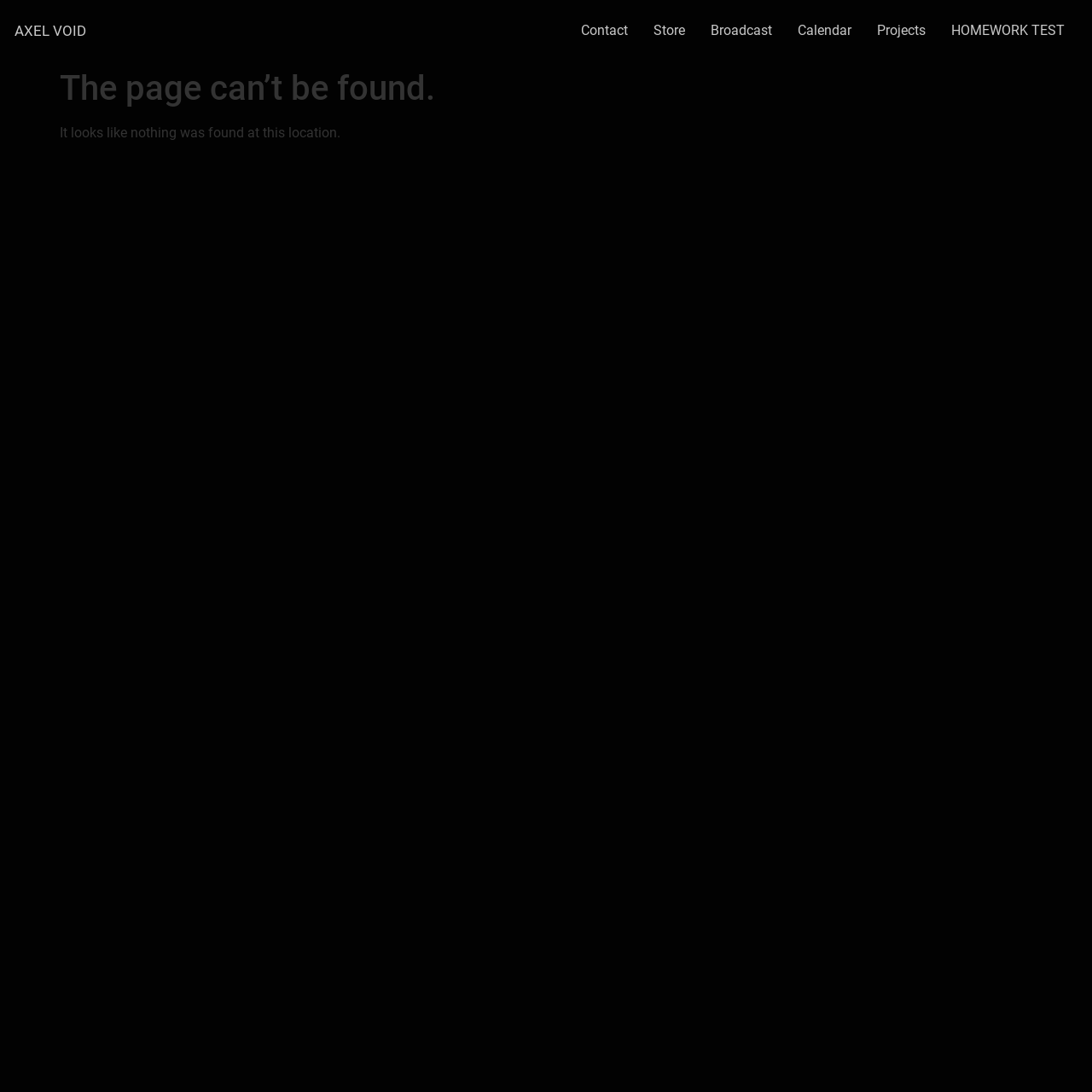What is the purpose of the page?
Look at the screenshot and give a one-word or phrase answer.

Error page